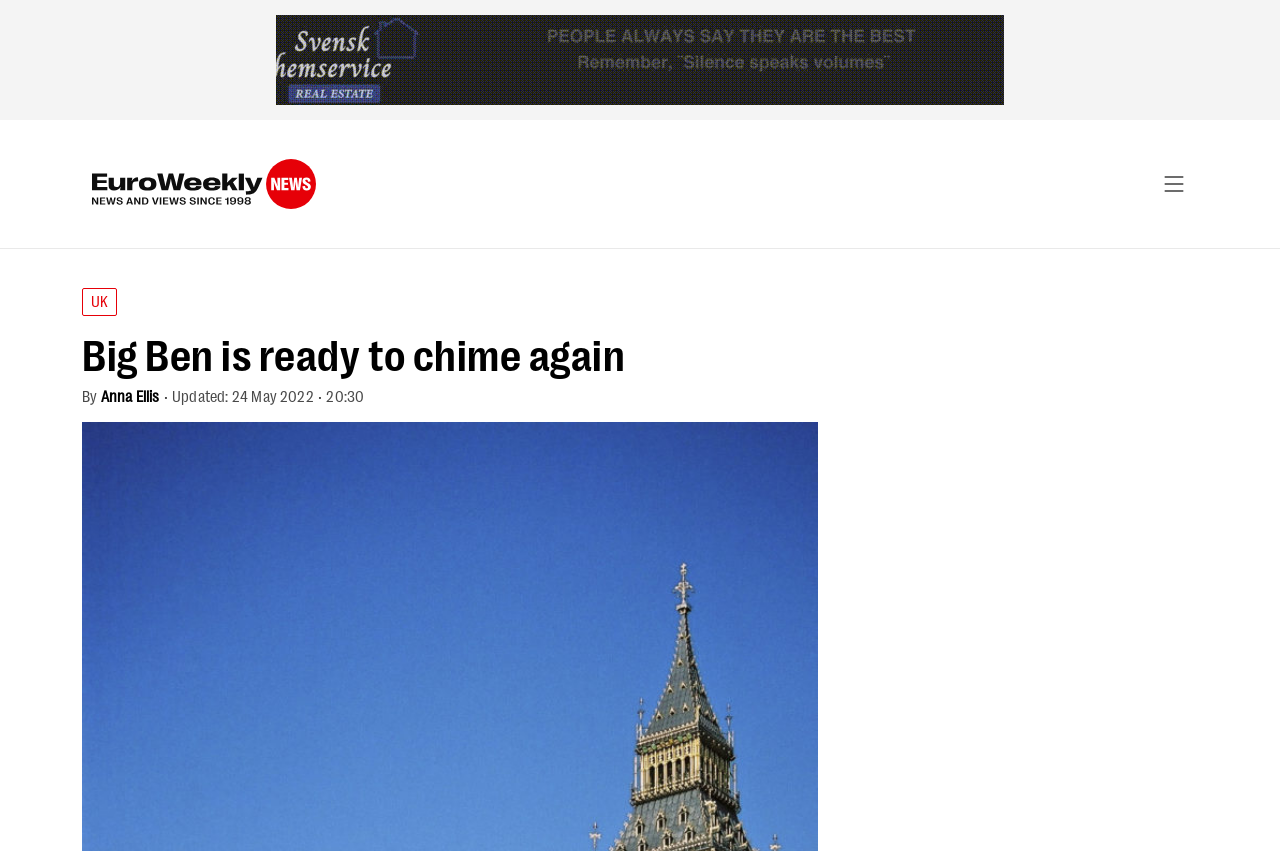What is the name of the author of the article?
We need a detailed and meticulous answer to the question.

I found the author's name by looking at the text following the 'By' label, which is 'Anna Ellis'.